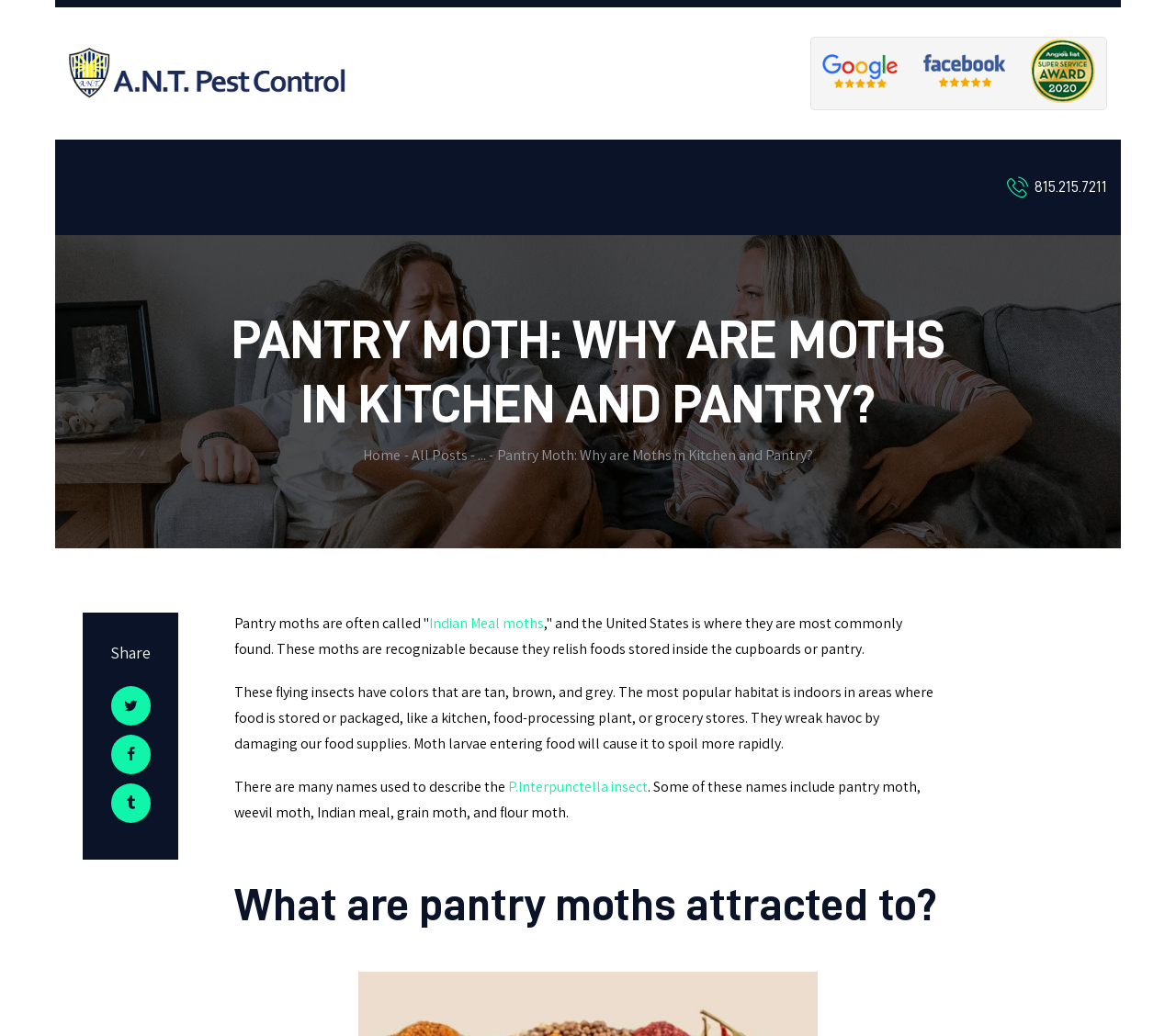Offer a thorough description of the webpage.

The webpage is about pantry moths, specifically discussing why they invade kitchens and pantries. At the top left, there is a logo of A.N.T. Pest Control, accompanied by a link to their website. To the right of the logo, there are several links, including a Google logo, a Super Service Award logo, and a phone number.

Below the top section, there is a large heading that reads "PANTRY MOTH: WHY ARE MOTHS IN KITCHEN AND PANTRY?" in a prominent font. Underneath the heading, there are links to "Home" and "All Posts" on the left, followed by a series of static text blocks that provide information about pantry moths.

The text explains that pantry moths are also known as Indian Meal moths and are commonly found in the United States. They are recognizable by their tan, brown, and grey colors and are often found in areas where food is stored or packaged. The moths can cause significant damage to food supplies, and their larvae can spoil food more rapidly.

Further down the page, there is a section with a heading "What are pantry moths attracted to?" which likely provides more information about the habits of pantry moths. On the top right, there is a navigation menu with links to "HOME", "ABOUT US", "PEST CONTROL SERVICES", "SERVICE AREAS", and "TESTIMONIALS". There are also social media links, including Facebook, Twitter, and LinkedIn, located near the bottom of the page.